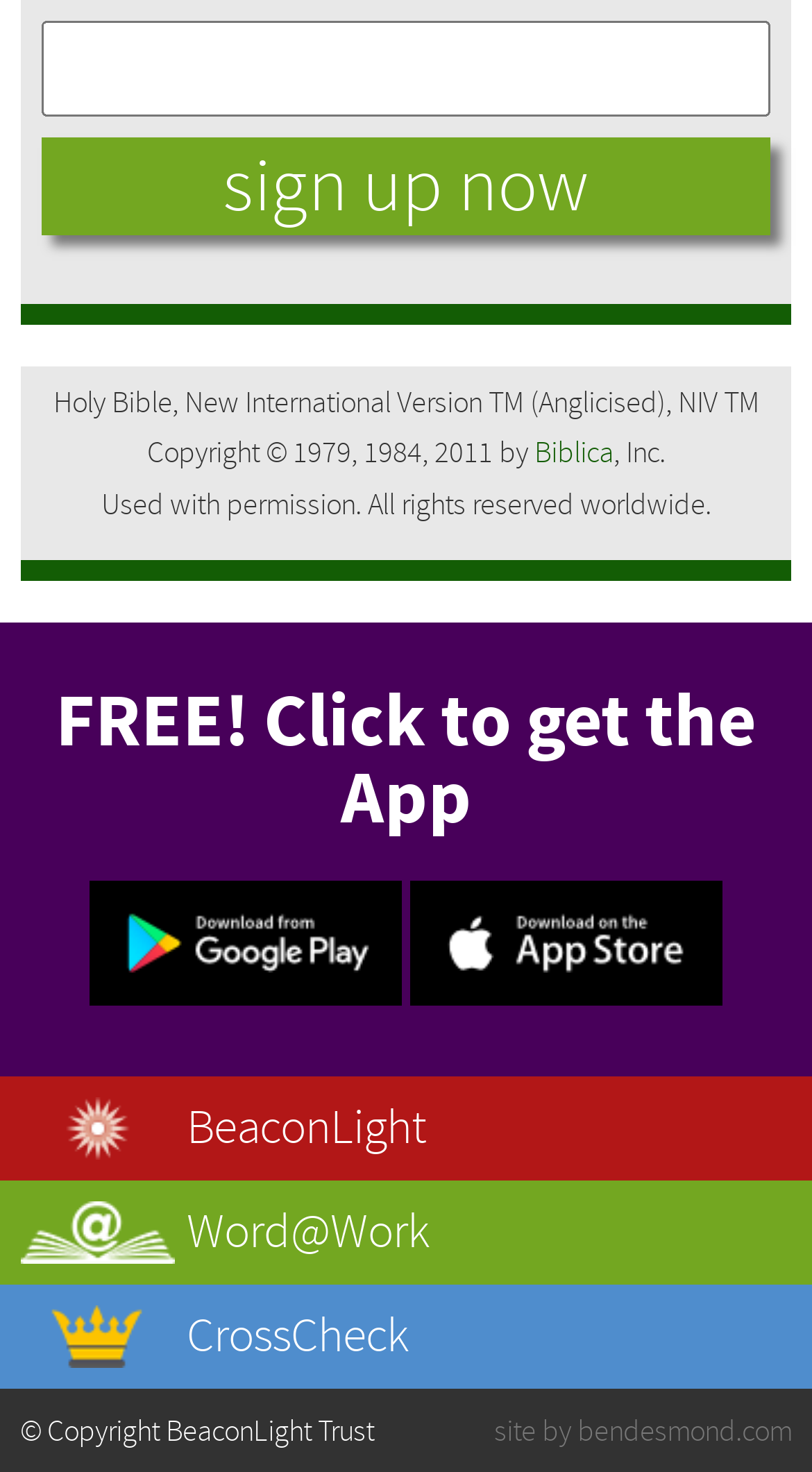With reference to the screenshot, provide a detailed response to the question below:
How many links are there to download the app?

There are two links to download the app, one for each platform (e.g. iOS and Android). These links are located in the middle of the webpage, with the text 'FREE! Click to get the App' above them. Each link has an associated image element.